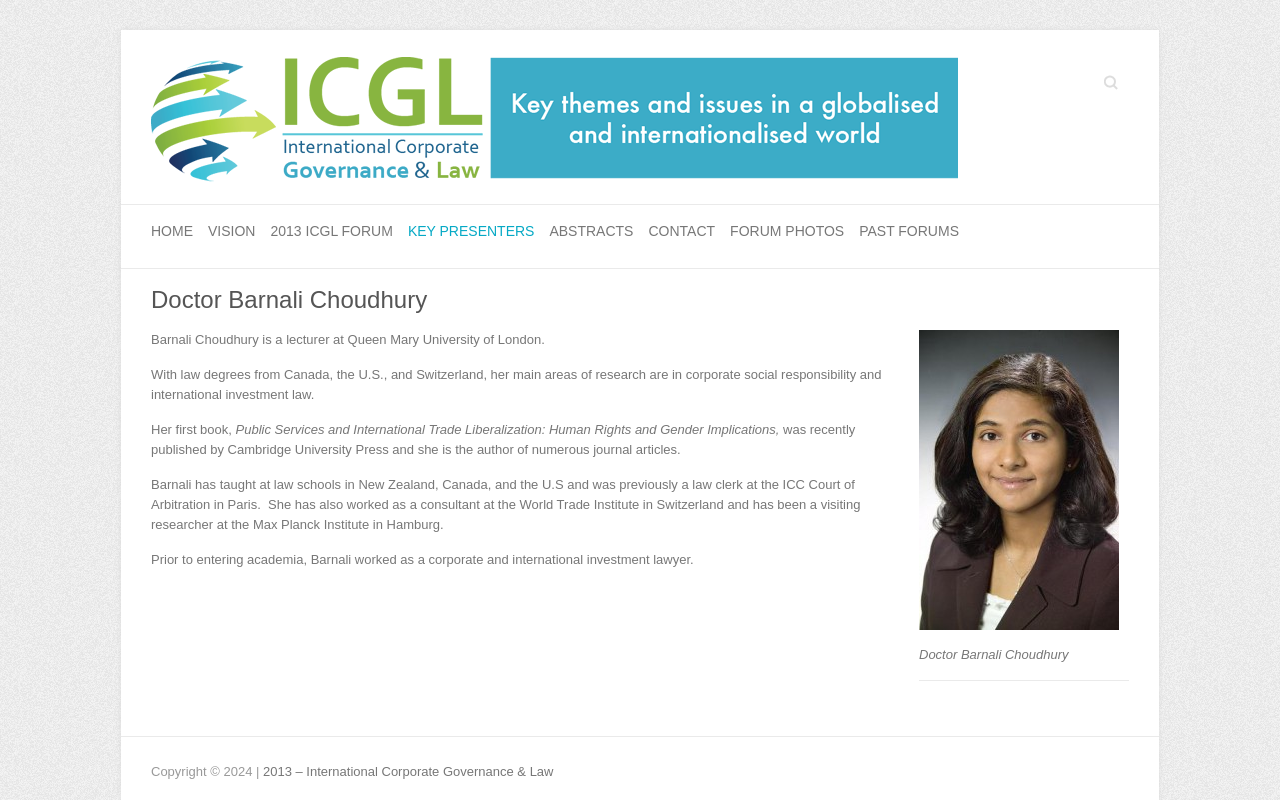Show the bounding box coordinates for the element that needs to be clicked to execute the following instruction: "Learn about Mostbet in Turkey". Provide the coordinates in the form of four float numbers between 0 and 1, i.e., [left, top, right, bottom].

None